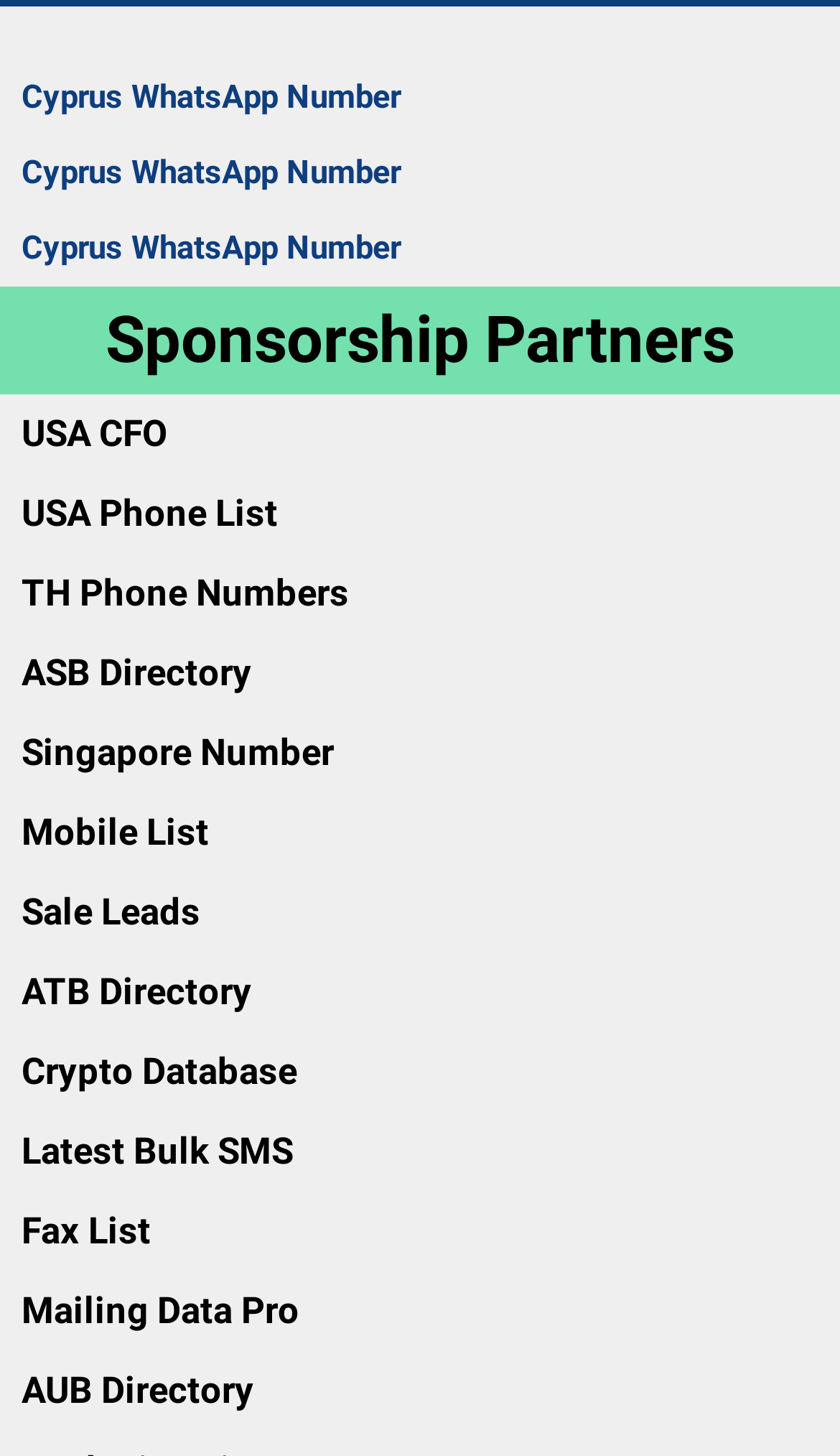Given the content of the image, can you provide a detailed answer to the question?
How many phone number lists are available?

There are 8 phone number lists available, including USA Phone List, TH Phone Numbers, Singapore Number, Mobile List, and others, which are indicated by the headings and links on the webpage.